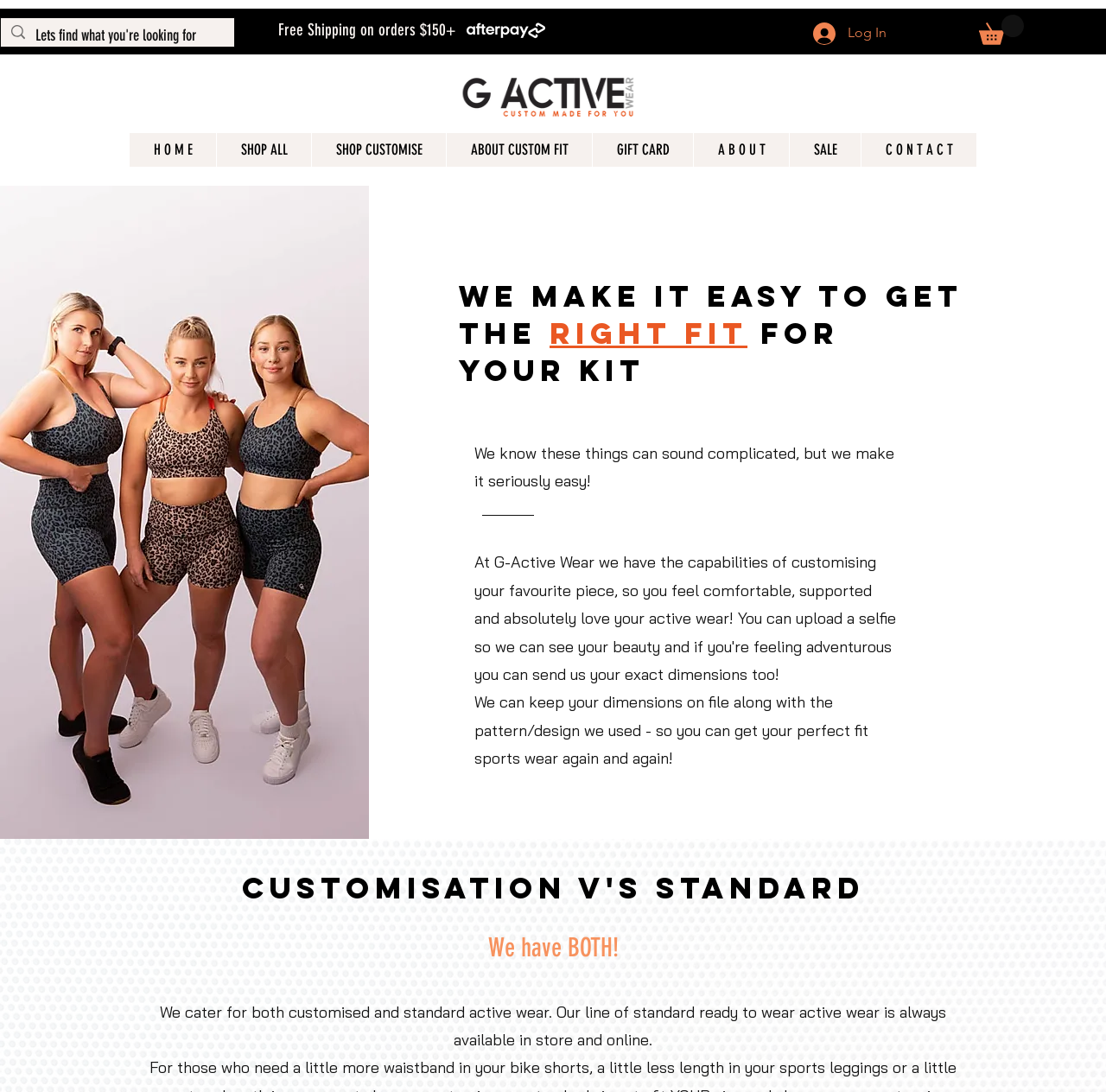Answer the following query concisely with a single word or phrase:
What is the logo of the website?

G Active Wear